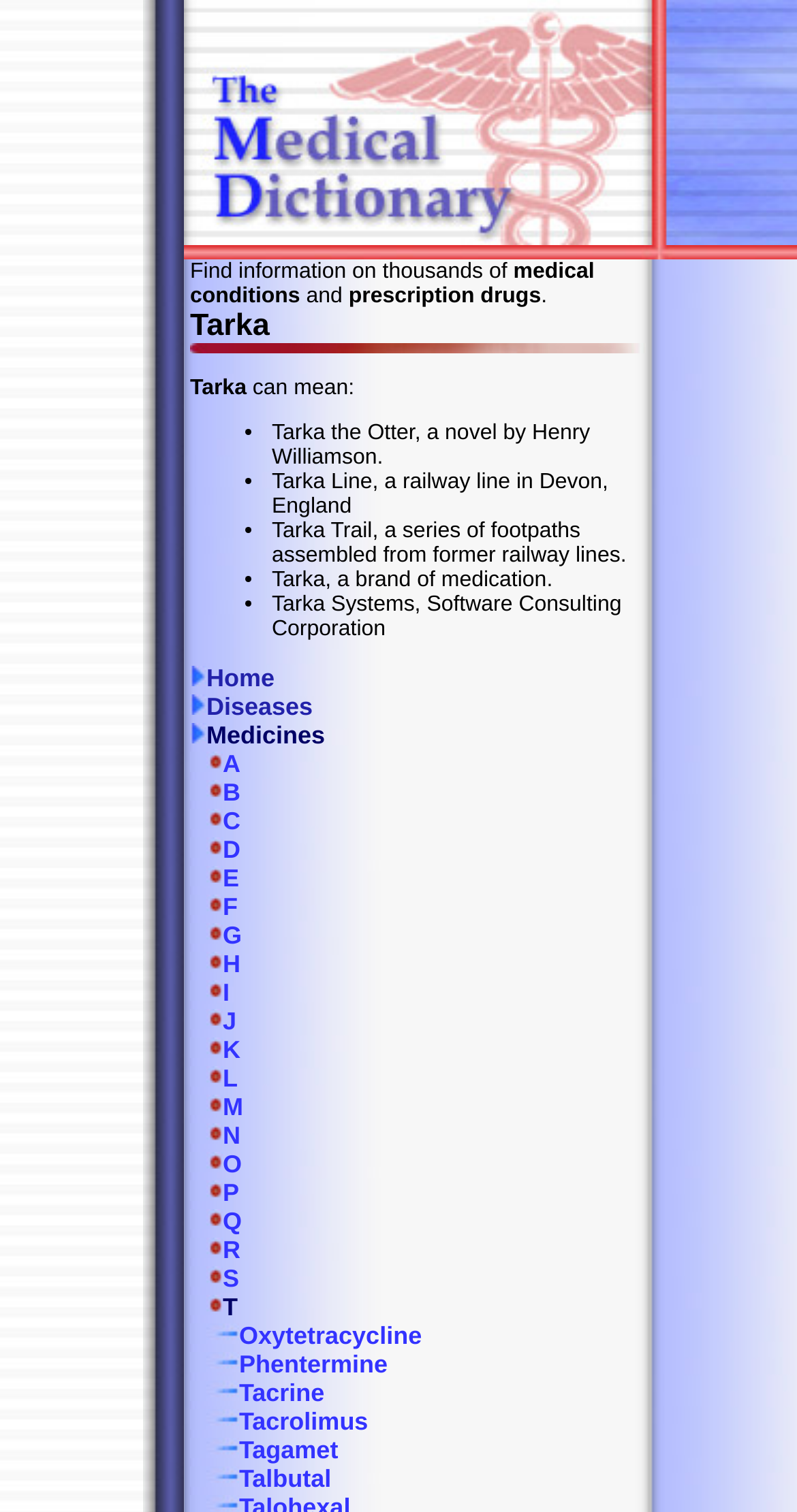What is the text of the first link? Examine the screenshot and reply using just one word or a brief phrase.

Home